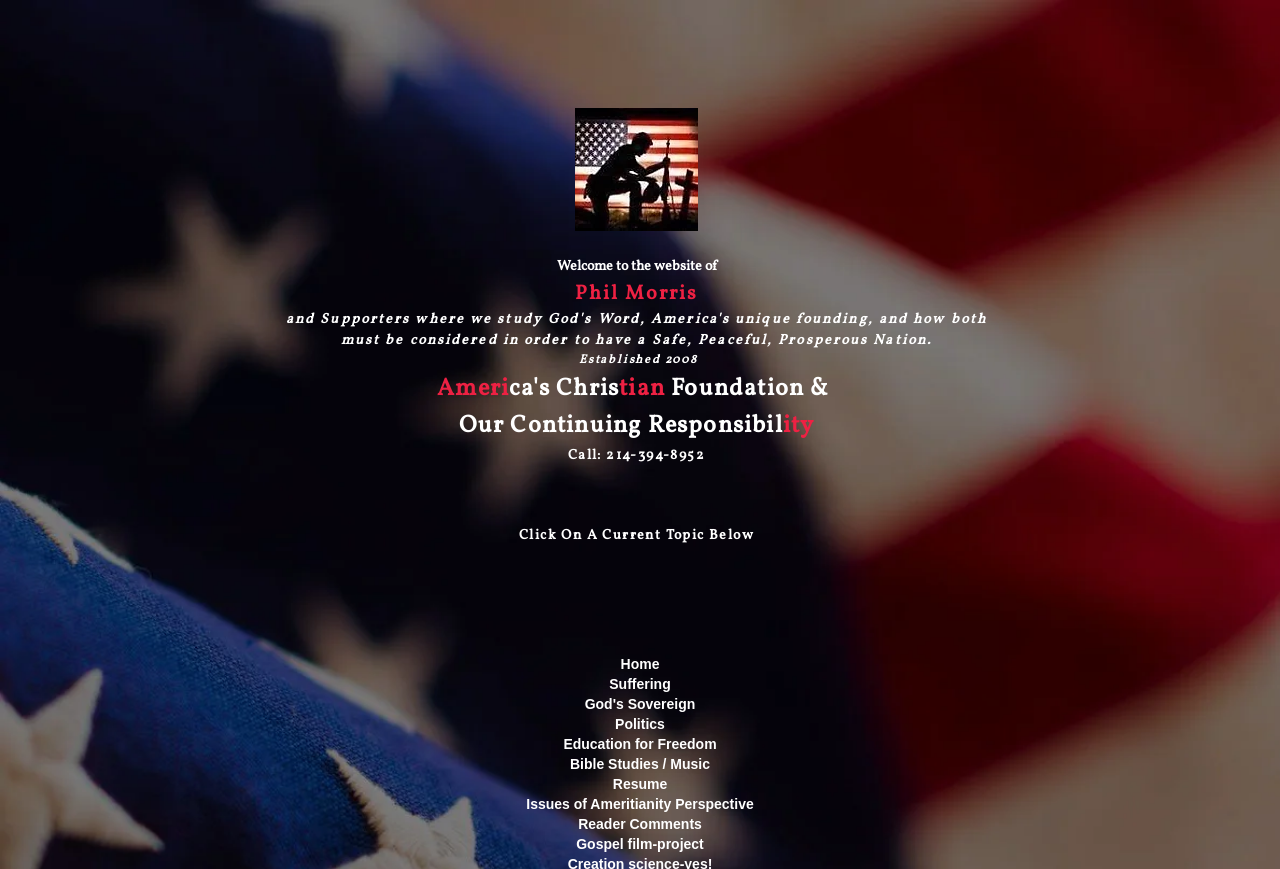Determine the bounding box coordinates for the area that needs to be clicked to fulfill this task: "Click on 'Suffering' topic". The coordinates must be given as four float numbers between 0 and 1, i.e., [left, top, right, bottom].

[0.468, 0.778, 0.532, 0.797]